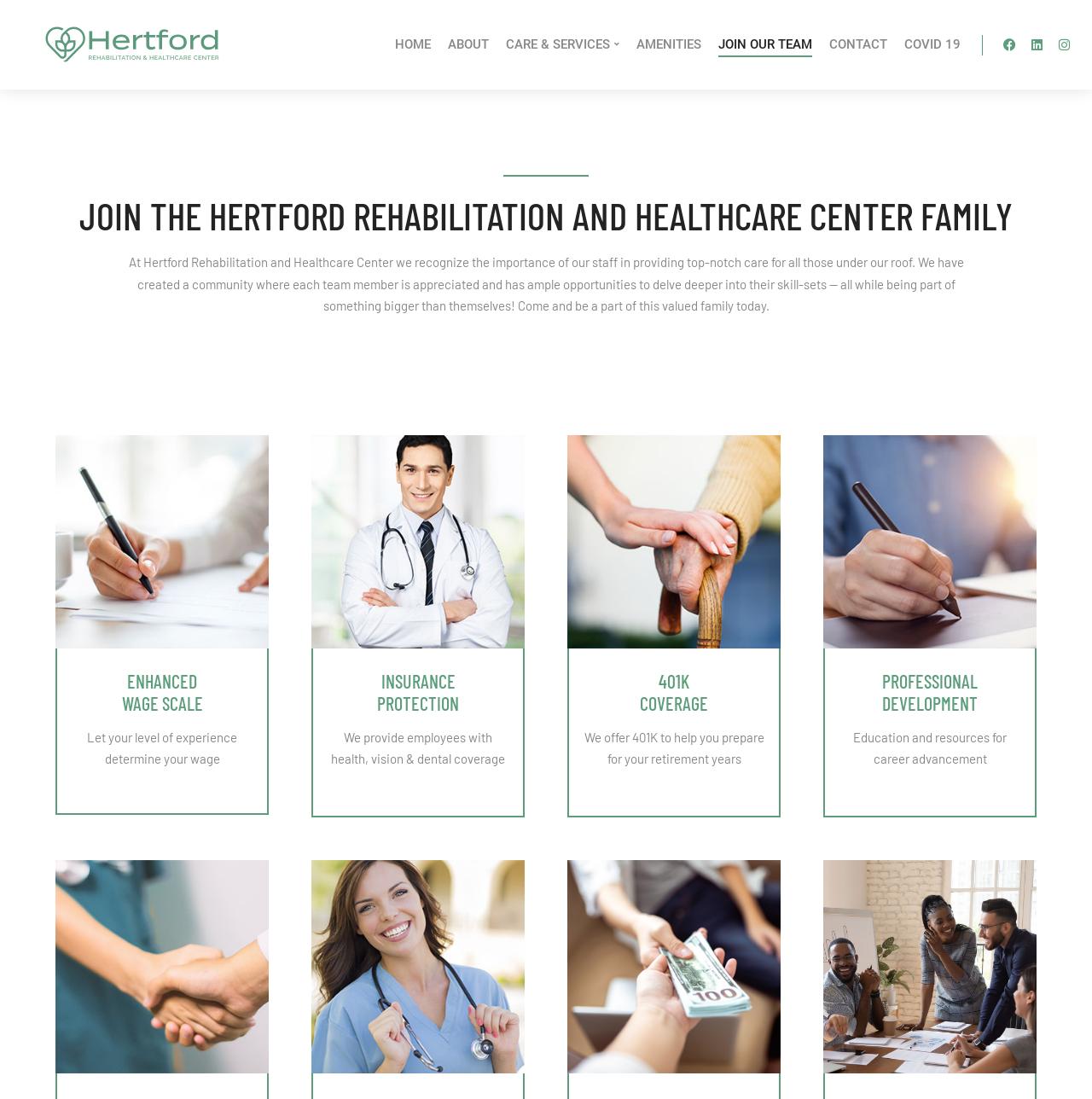Please identify the bounding box coordinates of the clickable area that will fulfill the following instruction: "go to Fabulous Blonde homepage". The coordinates should be in the format of four float numbers between 0 and 1, i.e., [left, top, right, bottom].

None